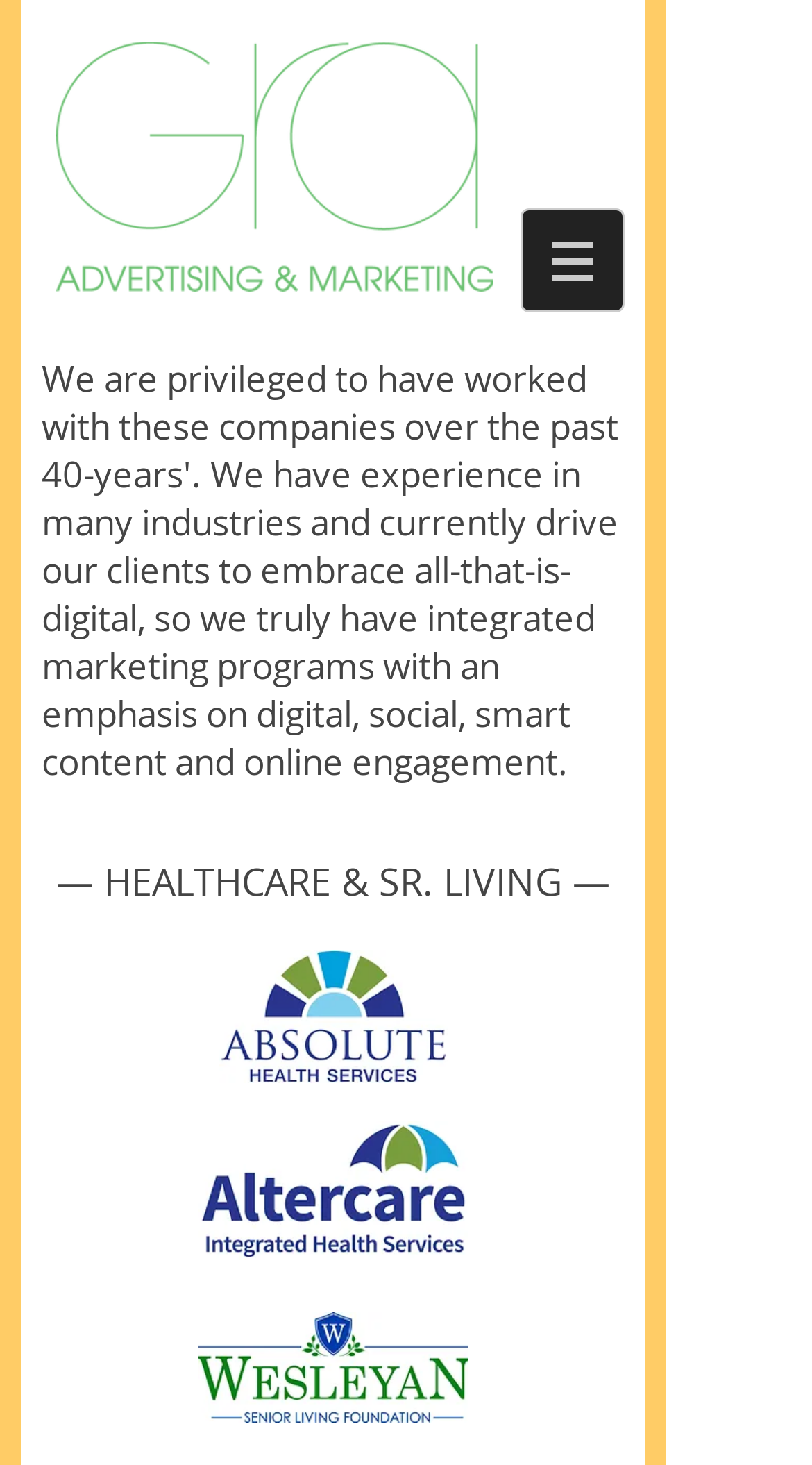How many navigation elements are there?
Please answer the question with a detailed response using the information from the screenshot.

There is only one navigation element with the text 'Site', which is a parent element of a button and an image.